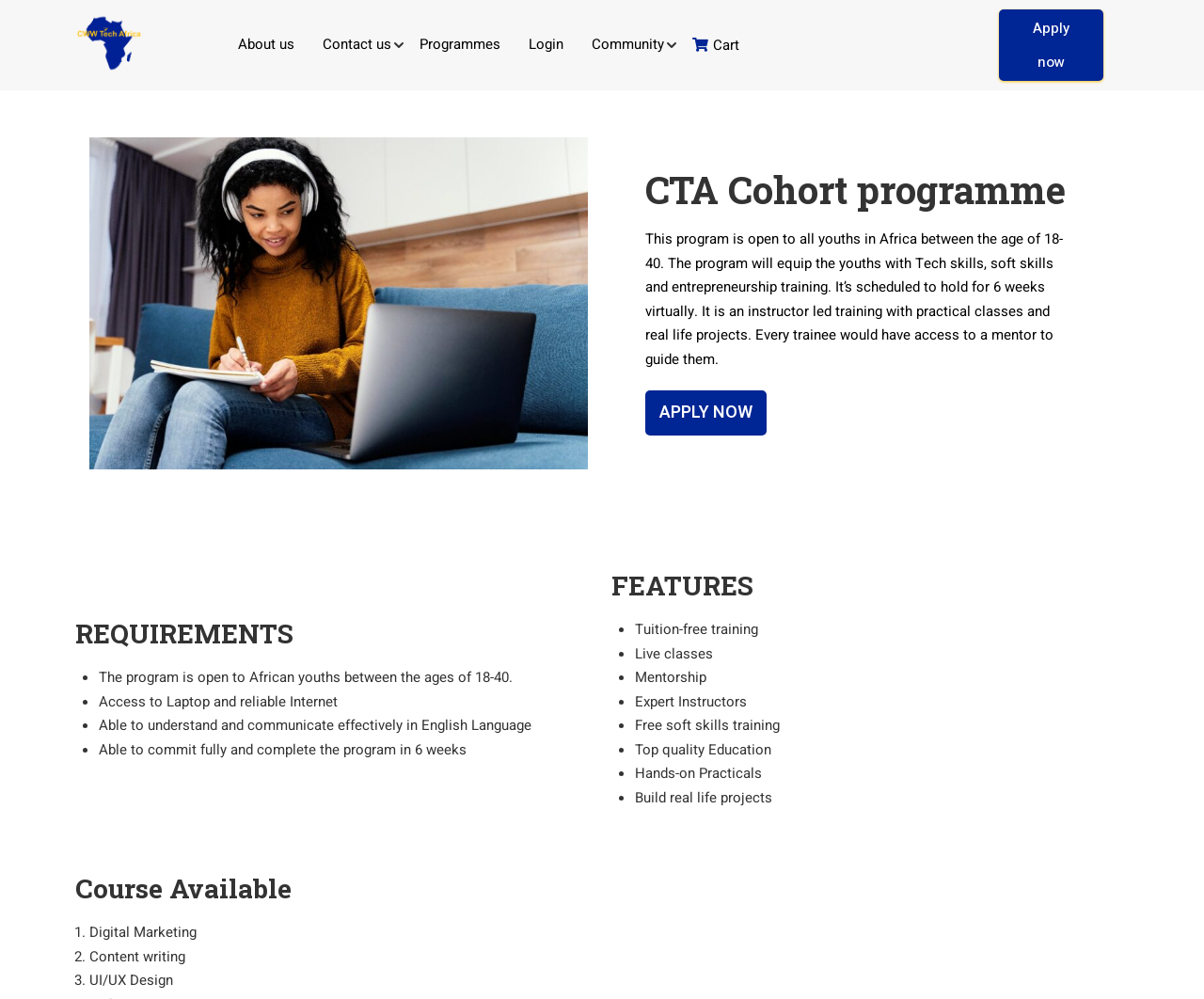Offer an extensive depiction of the webpage and its key elements.

The webpage is about the CTA Cohort Program, a tech skills training program for African youths. At the top, there are several links to different sections of the website, including "About us", "Contact us", "Programmes", "Login", "Community", and a cart icon. On the right side of the top section, there is a prominent "Apply now" button.

Below the top section, there is a heading that reads "CTA Cohort programme" followed by a paragraph of text that describes the program, including its duration, format, and benefits. Next to this text, there is another "APPLY NOW" button.

The webpage then lists the requirements for the program, which include being an African youth between 18-40 years old, having access to a laptop and reliable internet, being able to understand and communicate effectively in English, and being able to commit fully to the 6-week program. These requirements are presented in a bulleted list.

Following the requirements, there is a section that highlights the features of the program, including tuition-free training, live classes, mentorship, expert instructors, free soft skills training, top-quality education, hands-on practicals, and the opportunity to build real-life projects. These features are also presented in a bulleted list.

Finally, the webpage lists the courses available, which include Digital Marketing, Content writing, and UI/UX Design. These courses are numbered and listed in a vertical column.